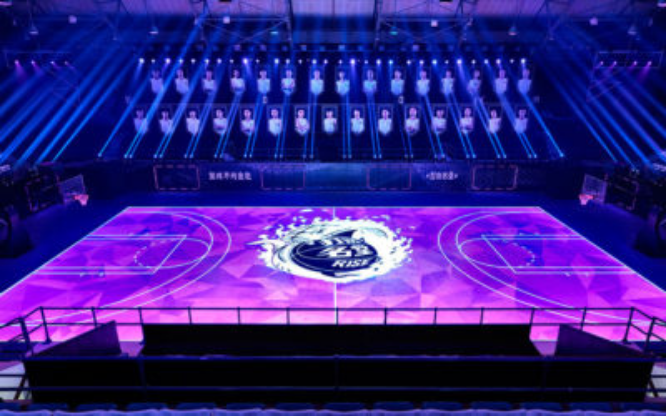What is the color of the dynamic lighting on the court?
Kindly offer a detailed explanation using the data available in the image.

The volleyball court is illuminated with dynamic purple lighting, which creates an electrifying atmosphere.